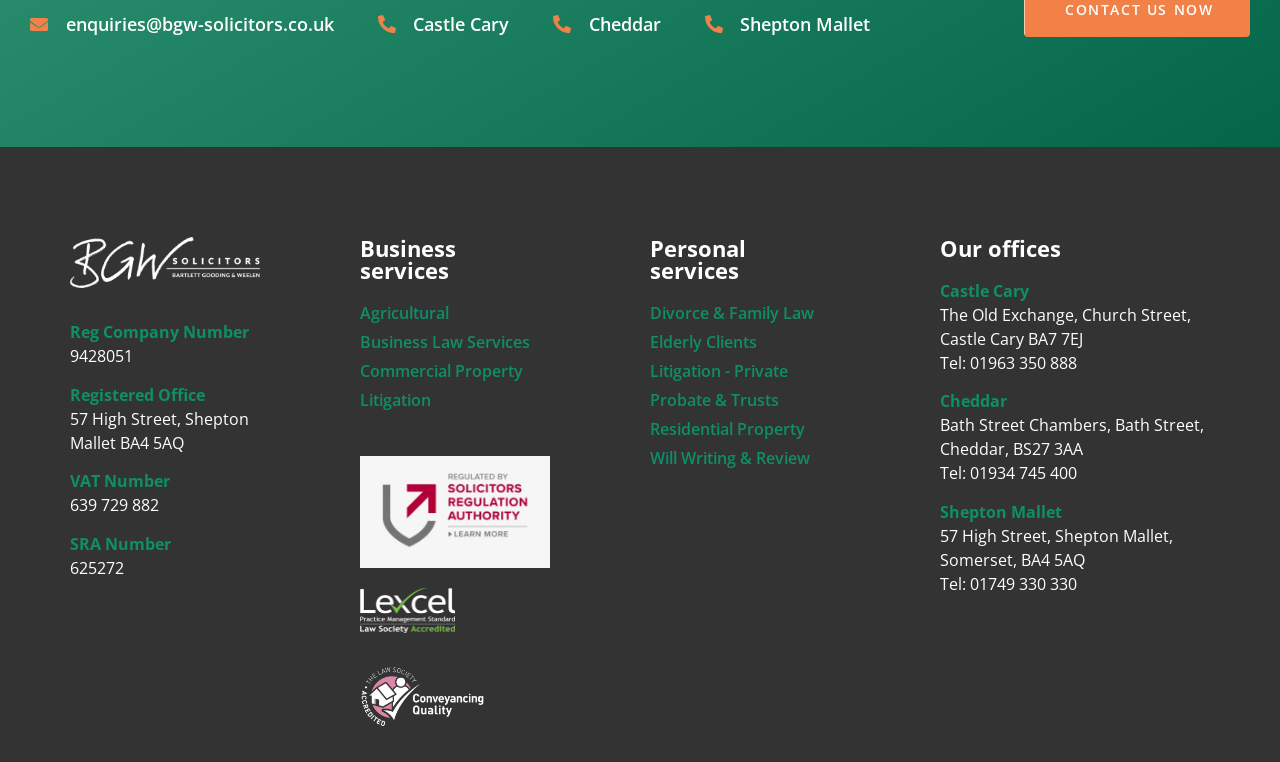What is the address of the Shepton Mallet office?
Answer the question with just one word or phrase using the image.

57 High Street, Shepton Mallet, BA4 5AQ